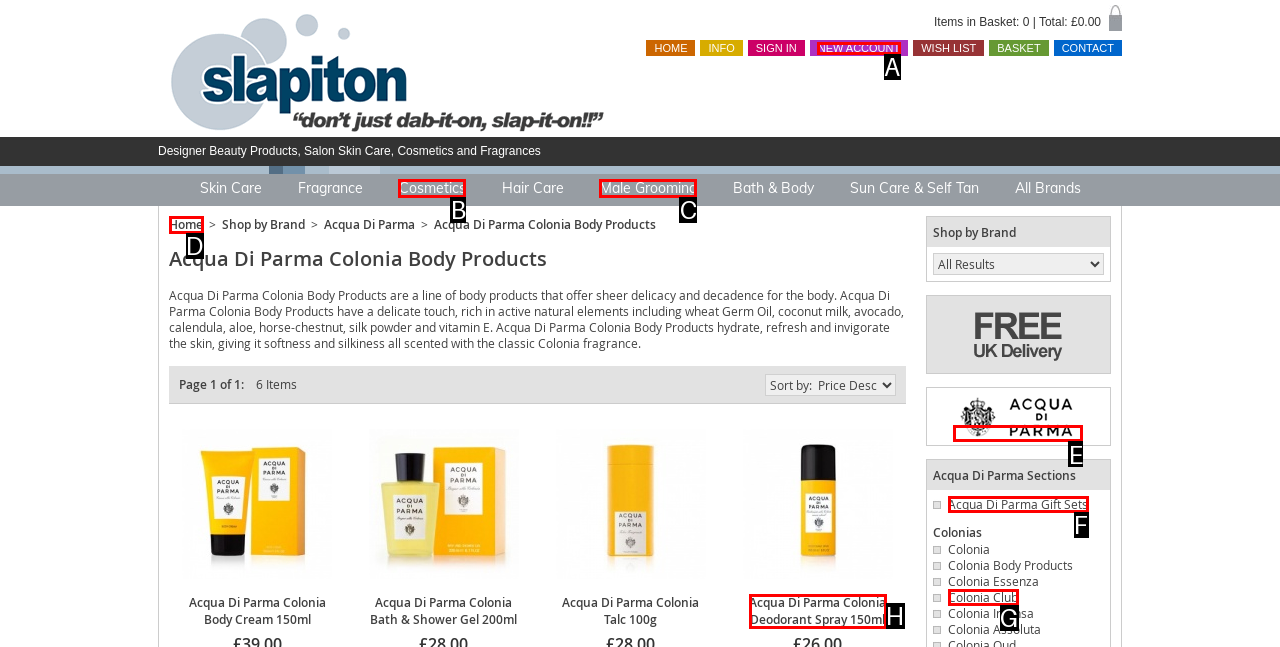For the task: Go to Acqua di Parma, identify the HTML element to click.
Provide the letter corresponding to the right choice from the given options.

E